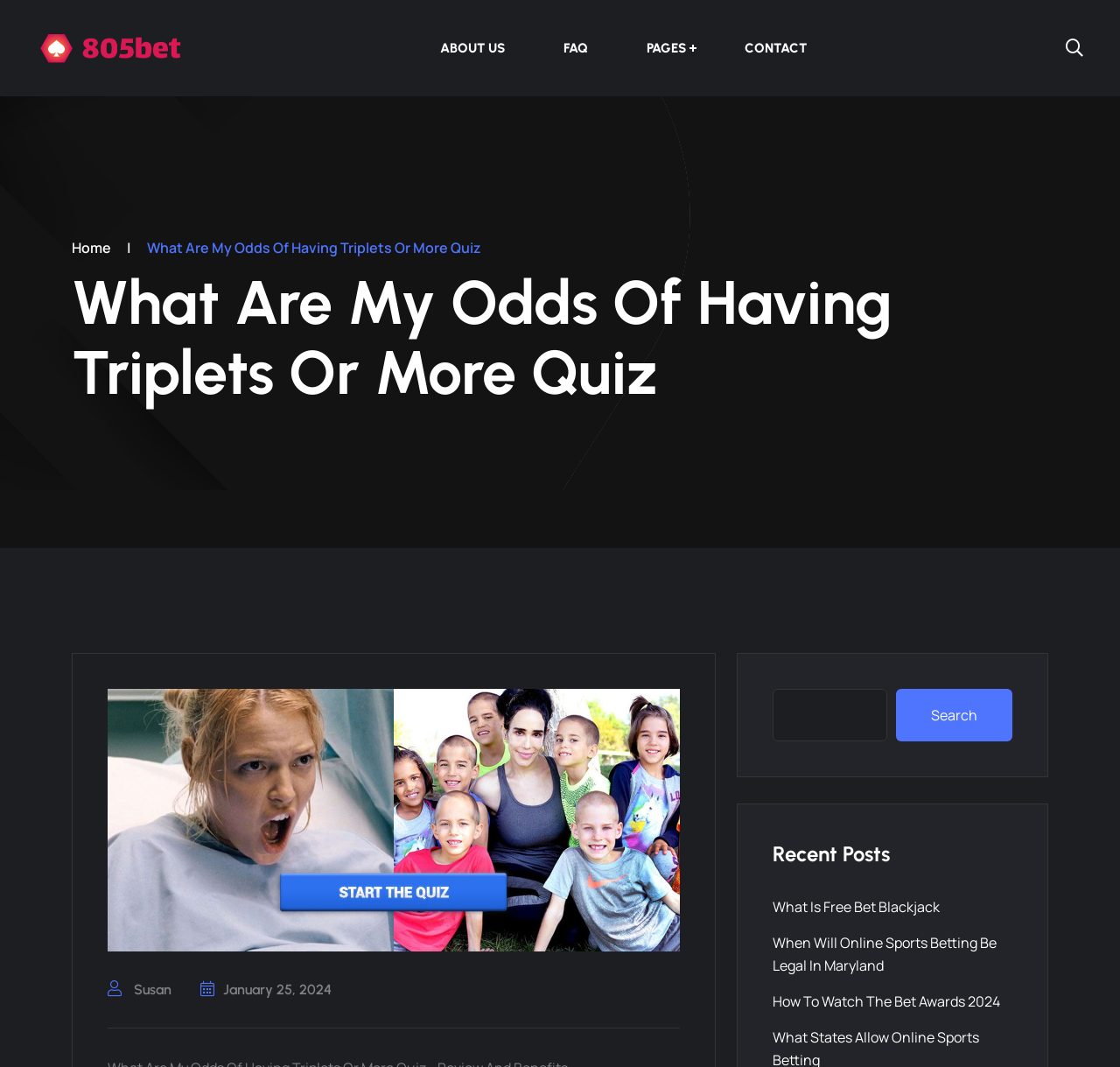Could you indicate the bounding box coordinates of the region to click in order to complete this instruction: "Visit BlazeThemes".

None